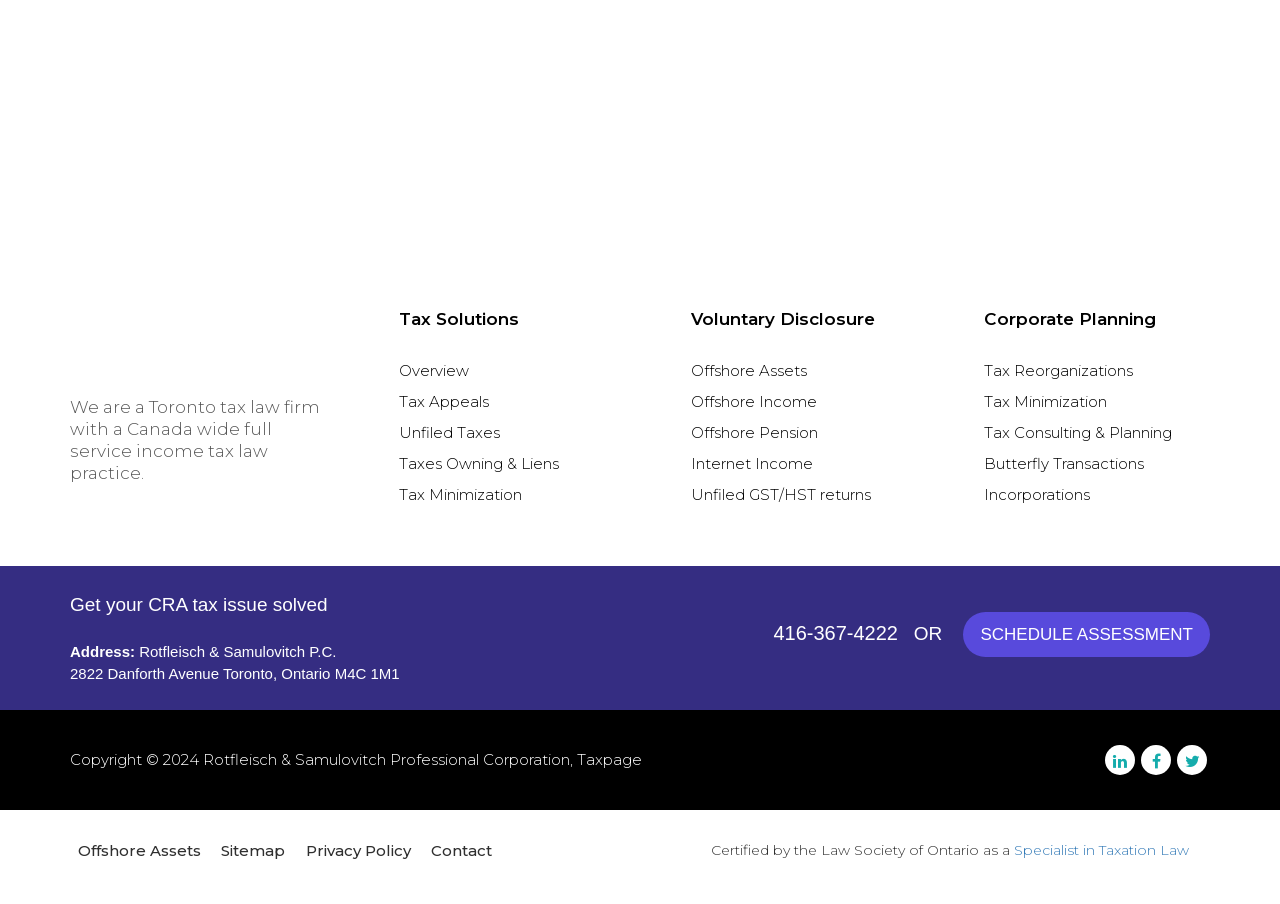Highlight the bounding box coordinates of the element you need to click to perform the following instruction: "Schedule an assessment."

[0.753, 0.677, 0.945, 0.726]